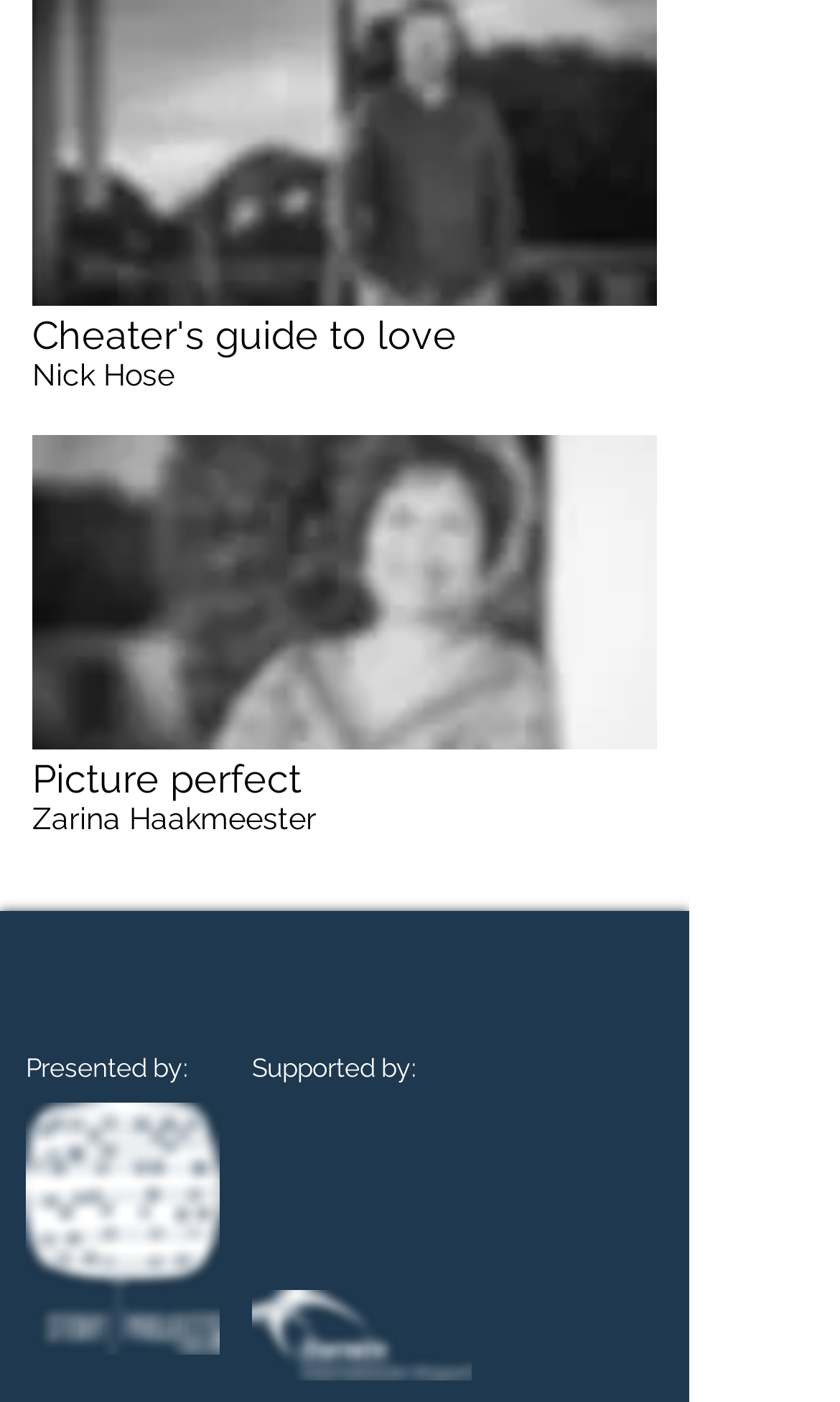What is the purpose of the link 'Sign up to our newsletter'?
Kindly answer the question with as much detail as you can.

The purpose of the link 'Sign up to our newsletter' can be determined by its text content, which suggests that it allows users to subscribe to a newsletter.